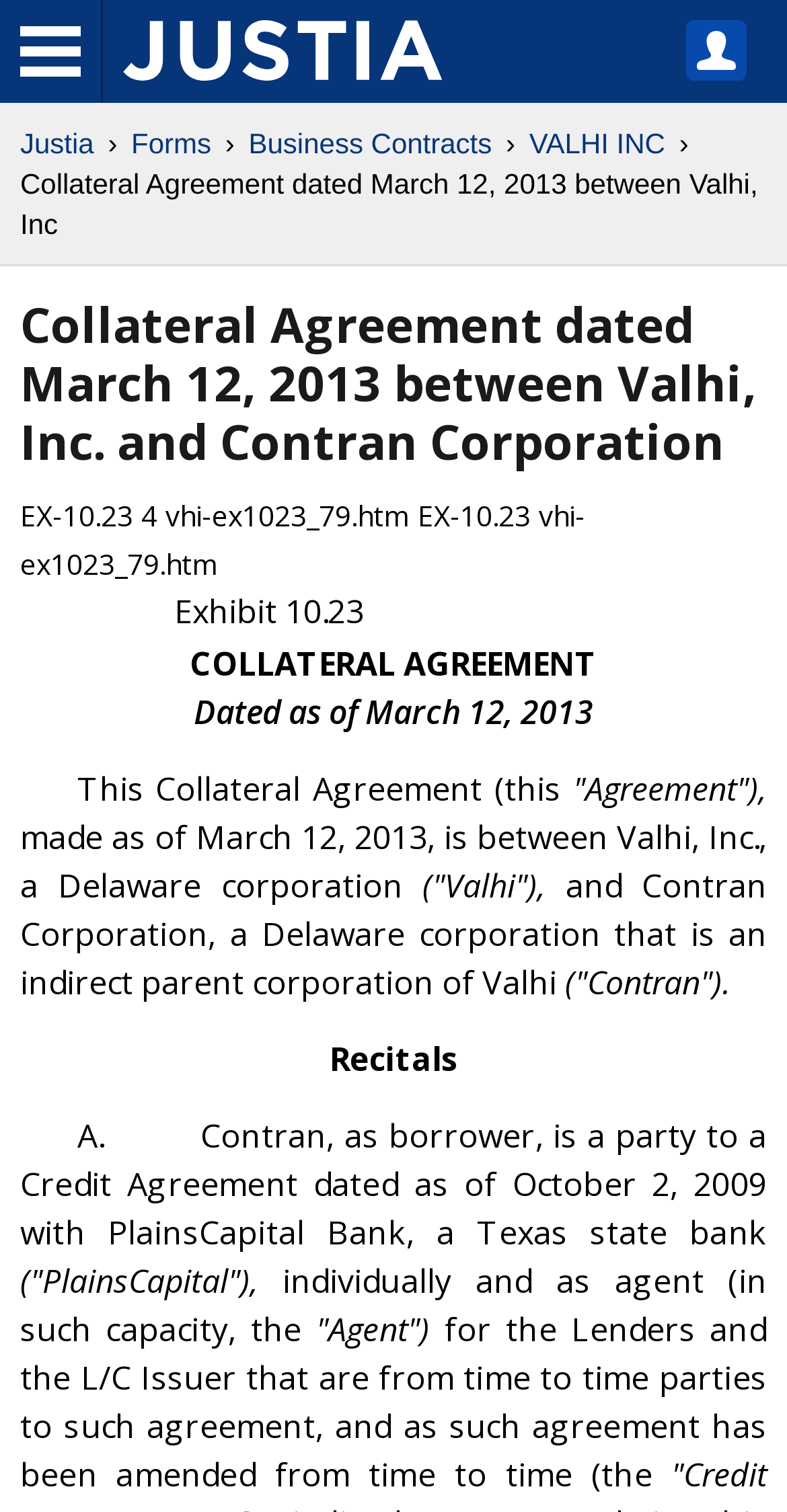What is the role of PlainsCapital Bank?
Answer with a single word or phrase, using the screenshot for reference.

Lender